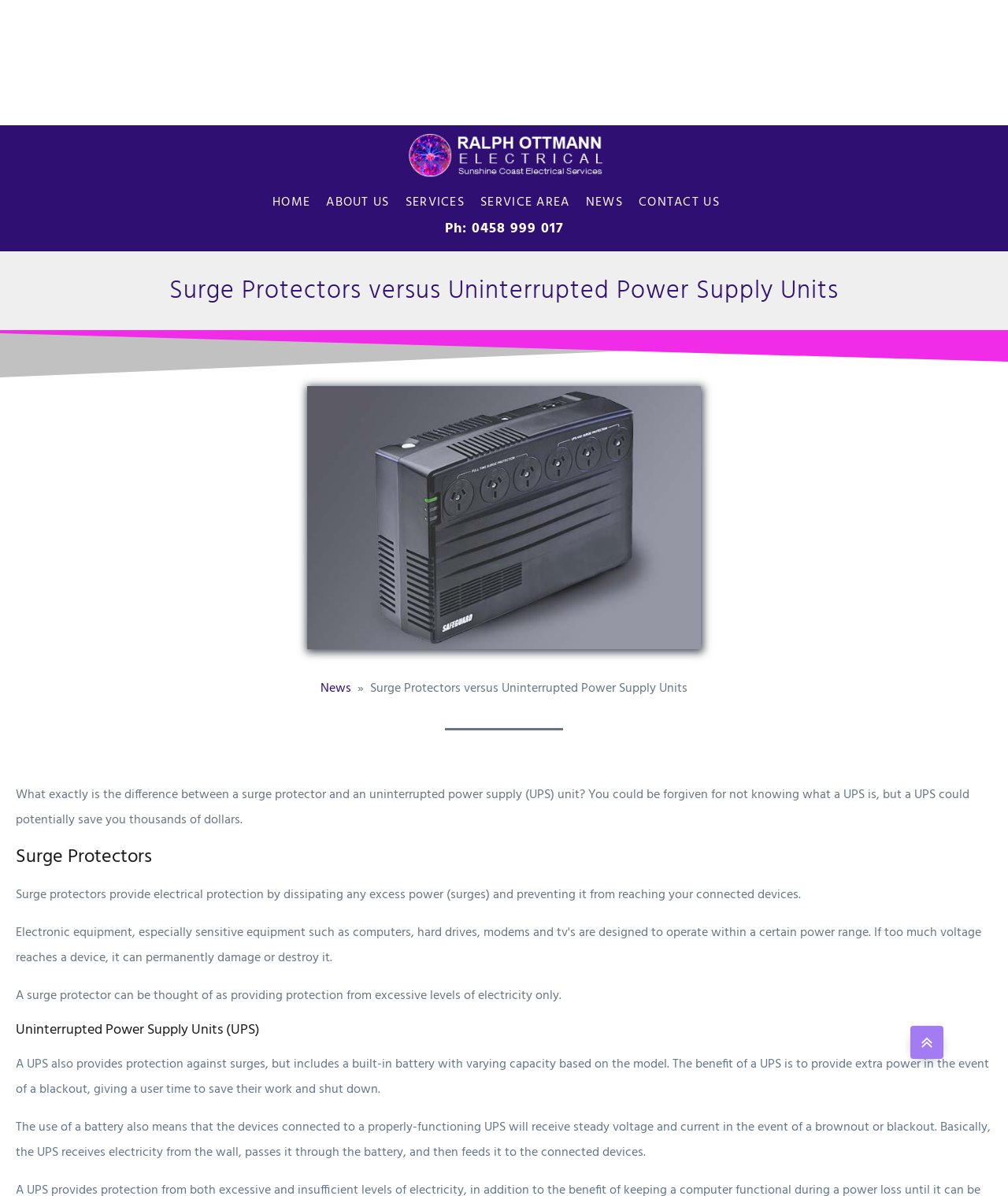Identify the bounding box coordinates of the section that should be clicked to achieve the task described: "Click the CONTACT US link".

[0.634, 0.159, 0.73, 0.18]